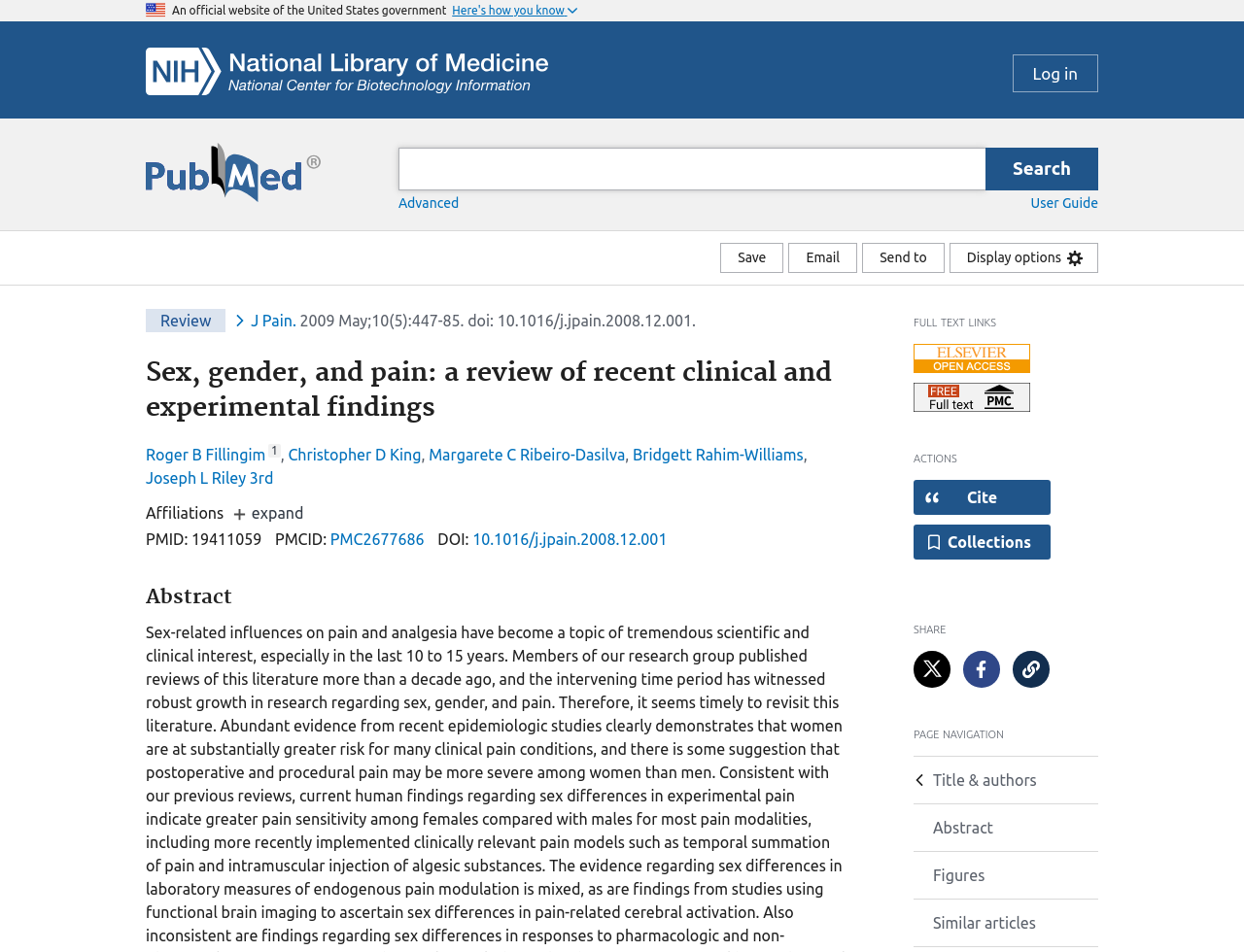Find the bounding box coordinates of the element to click in order to complete this instruction: "Save the current article". The bounding box coordinates must be four float numbers between 0 and 1, denoted as [left, top, right, bottom].

[0.579, 0.255, 0.63, 0.287]